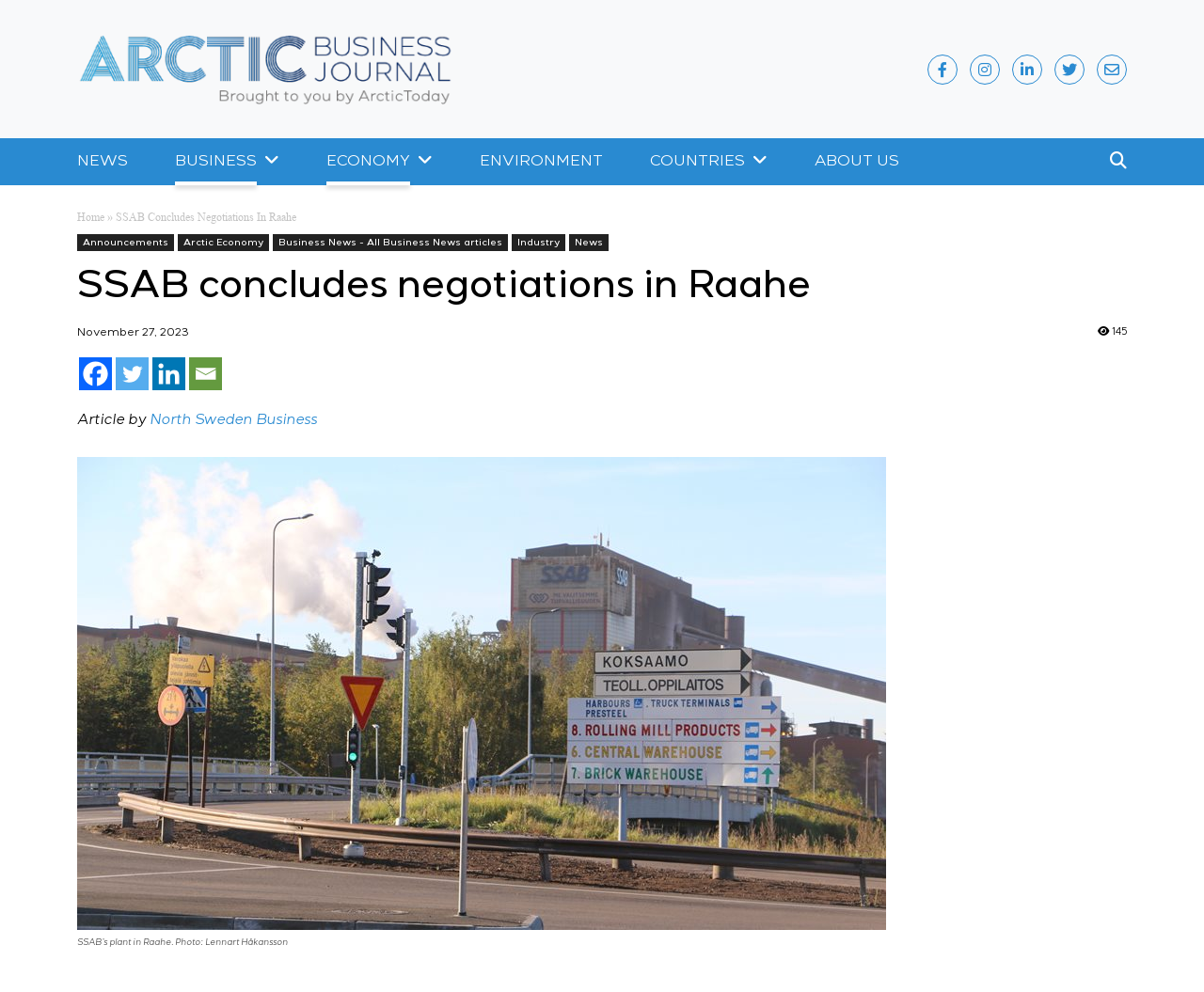Identify the bounding box coordinates of the region that should be clicked to execute the following instruction: "Click on the ArcticToday logo".

[0.064, 0.034, 0.377, 0.105]